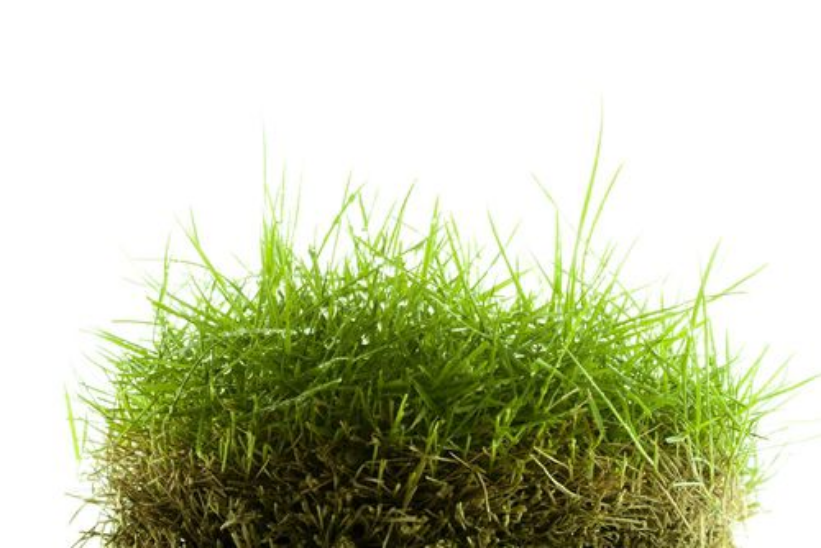What is the color of the grass in the image?
Please answer the question with as much detail as possible using the screenshot.

The caption describes the grass as having a rich green color, which is evident from the image.